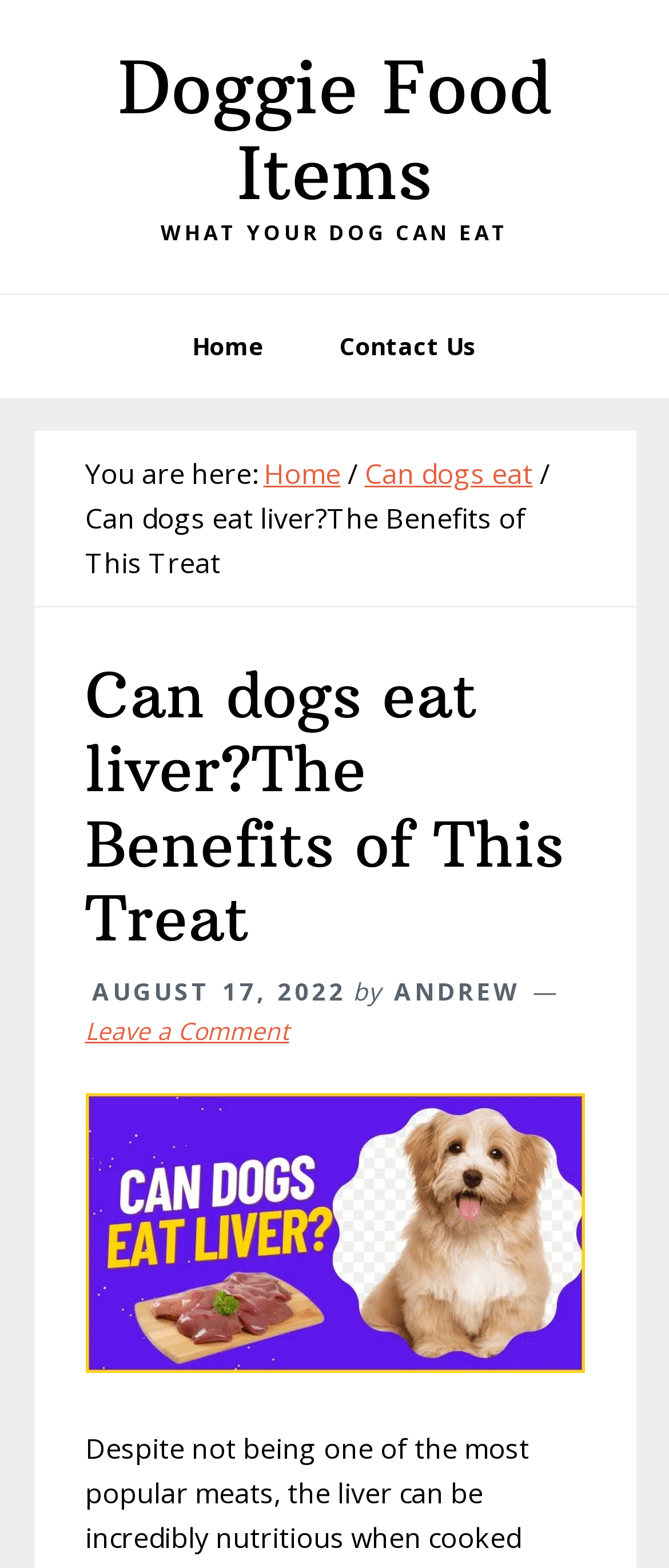What is the purpose of the 'Skip to' links?
Please answer using one word or phrase, based on the screenshot.

Accessibility